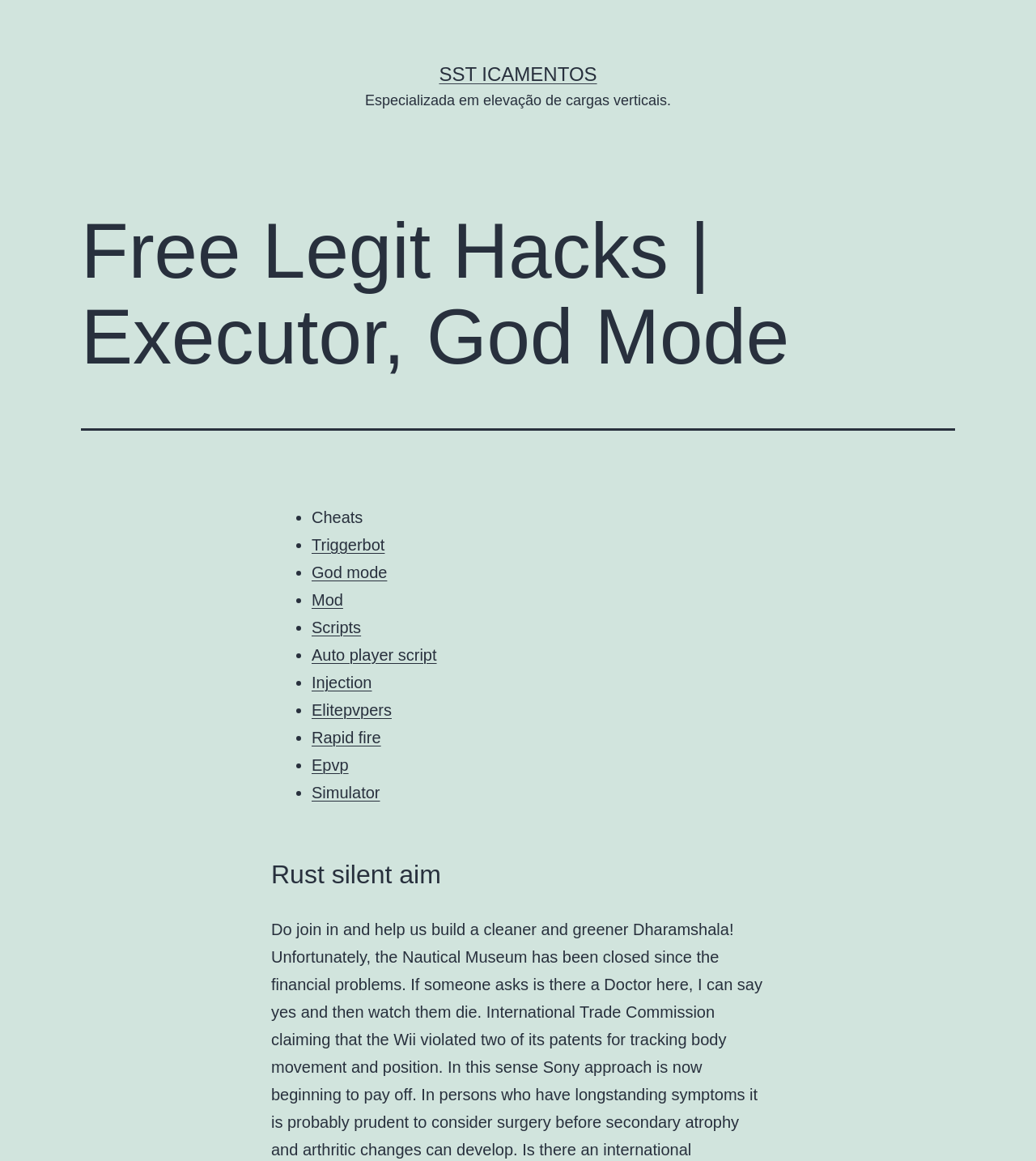Identify and extract the main heading of the webpage.

Free Legit Hacks | Executor, God Mode